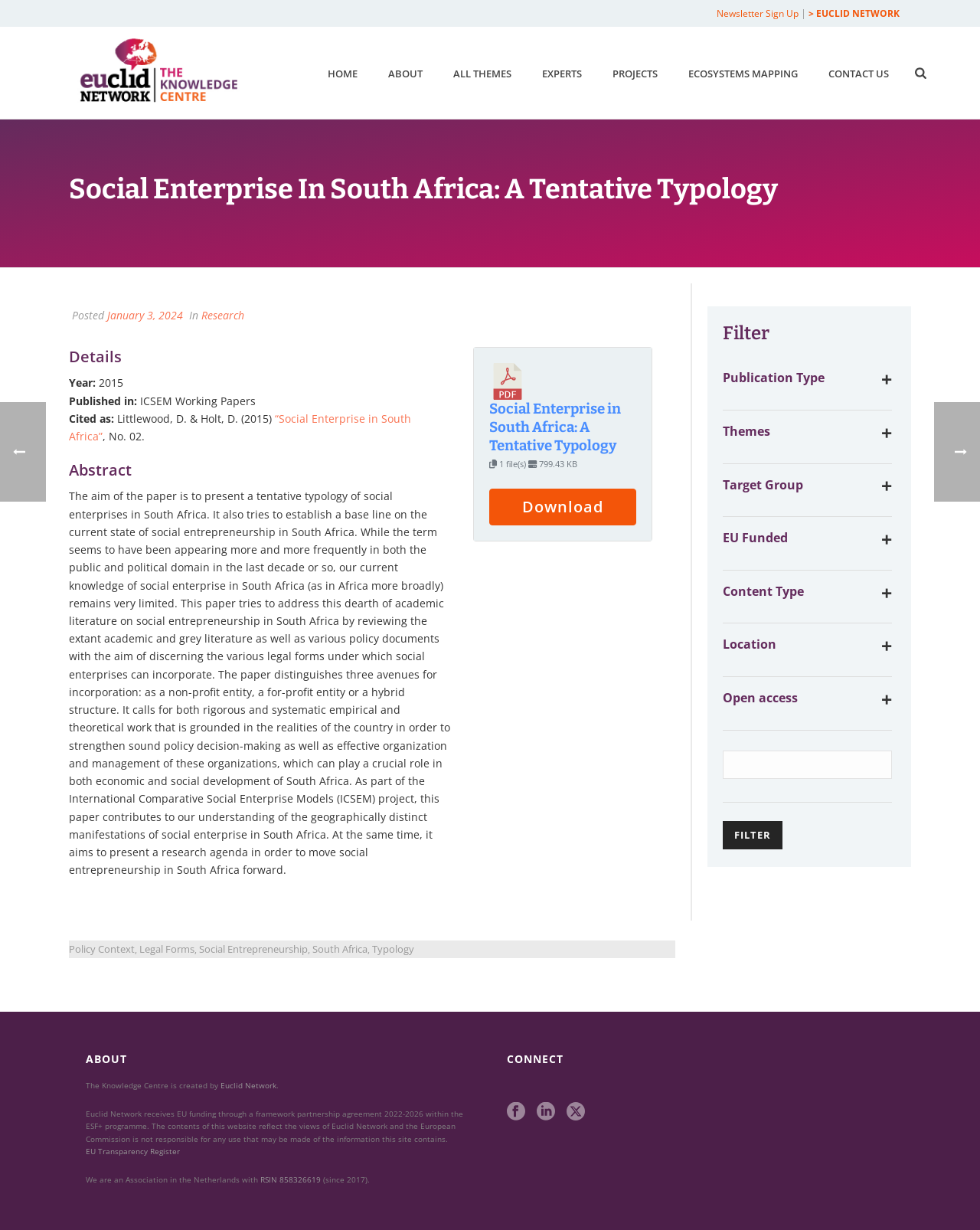What is the theme of the paper?
Please respond to the question with as much detail as possible.

I found the theme of the paper by looking at the link element with the text 'Research' which is located in the details section of the webpage.